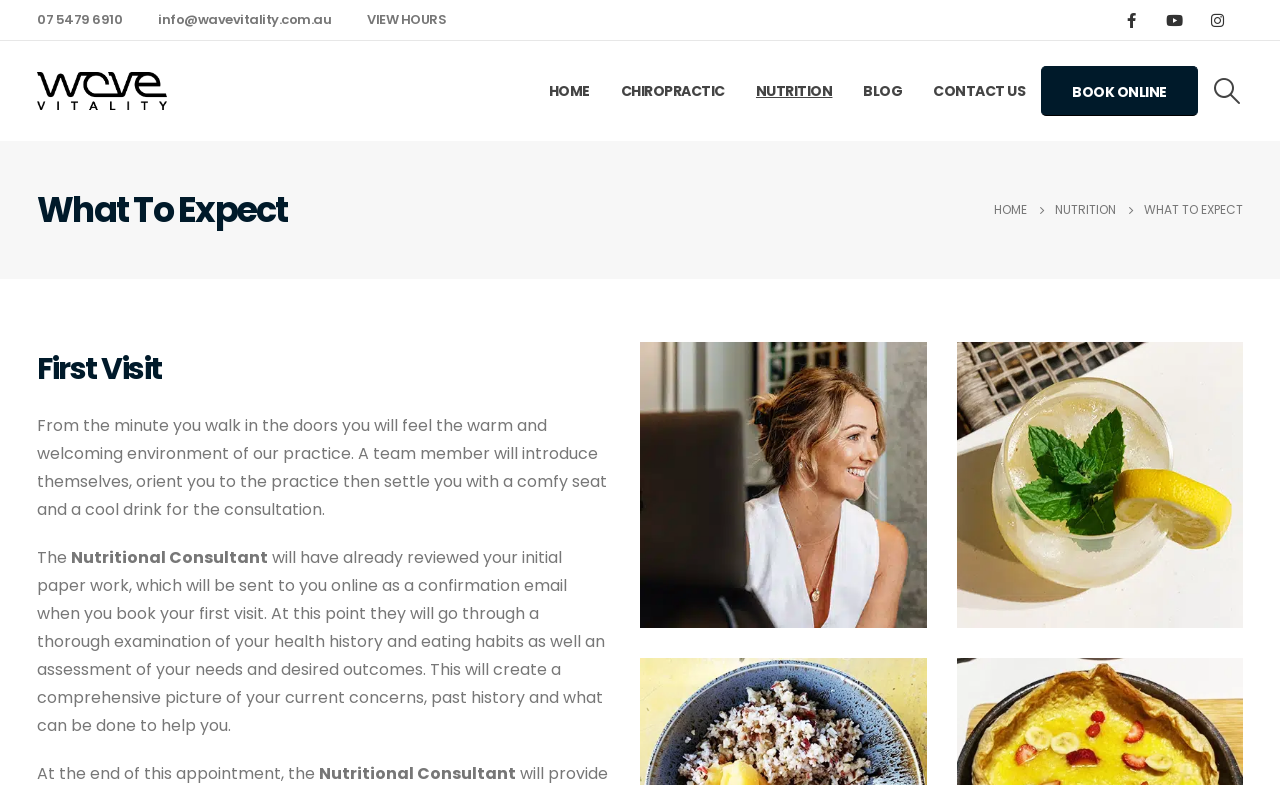Pinpoint the bounding box coordinates of the clickable element to carry out the following instruction: "Enter your name."

None